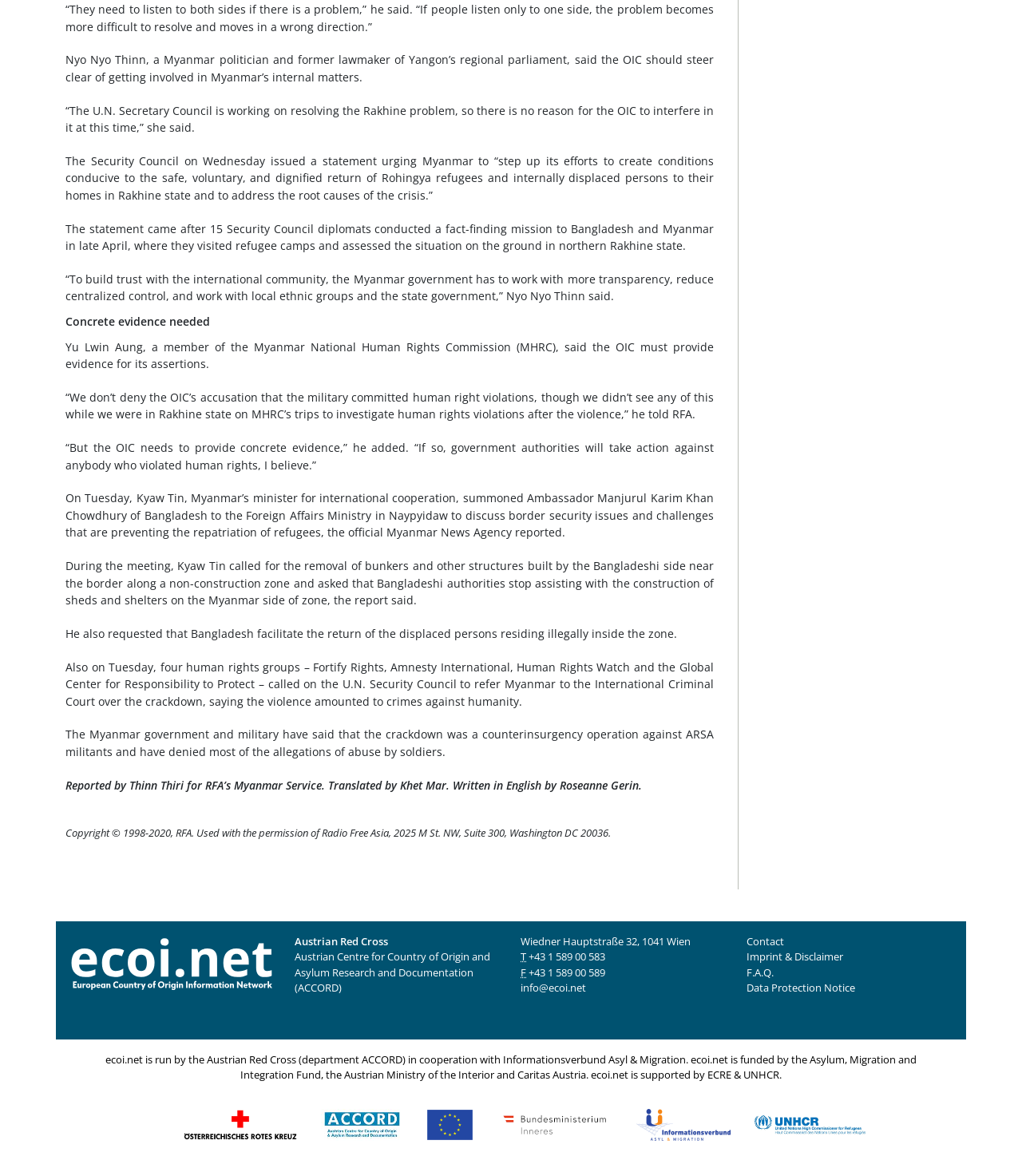Identify the bounding box coordinates of the area that should be clicked in order to complete the given instruction: "contact via phone". The bounding box coordinates should be four float numbers between 0 and 1, i.e., [left, top, right, bottom].

[0.517, 0.807, 0.592, 0.82]